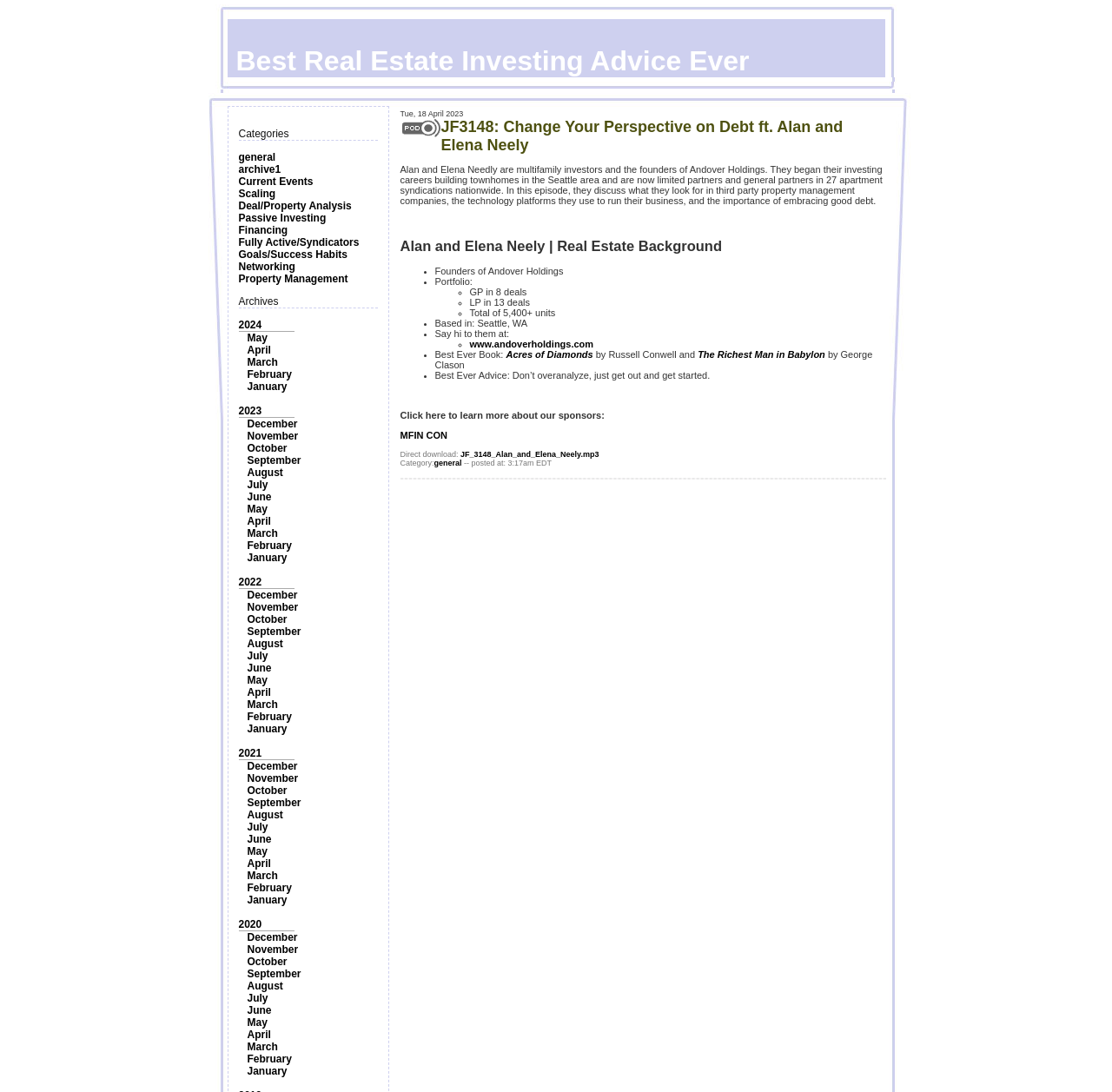Summarize the contents and layout of the webpage in detail.

This webpage appears to be a blog or podcast episode page focused on real estate investing. At the top, there is a small image taking up about 18% of the screen width, situated near the top left corner. Below the image, there are two sections: "Categories" and "Archives". The "Categories" section contains 11 links, including "general", "Scaling", "Deal/Property Analysis", and others, which are aligned horizontally and take up about 5% of the screen width. The "Archives" section contains 4 links, including "2024", "2023", "2022", and "2021", which are also aligned horizontally and take up about 5% of the screen width.

Below these sections, there is a table that occupies about 44% of the screen width and 35% of the screen height. The table has a single row with three columns. The first column contains a date, "Tue, 18 April 2023", and takes up about 2% of the screen width. The second column contains a small image, and the third column contains a long text block describing the podcast episode, including the guests, Alan and Elena Neely, and a brief summary of the episode's topics. The text block takes up about 40% of the screen width.

At the bottom of the table, there is a link to download the podcast episode, "JF_3148_Alan_and_Elena_Neely.mp3", which takes up about 3% of the screen width.